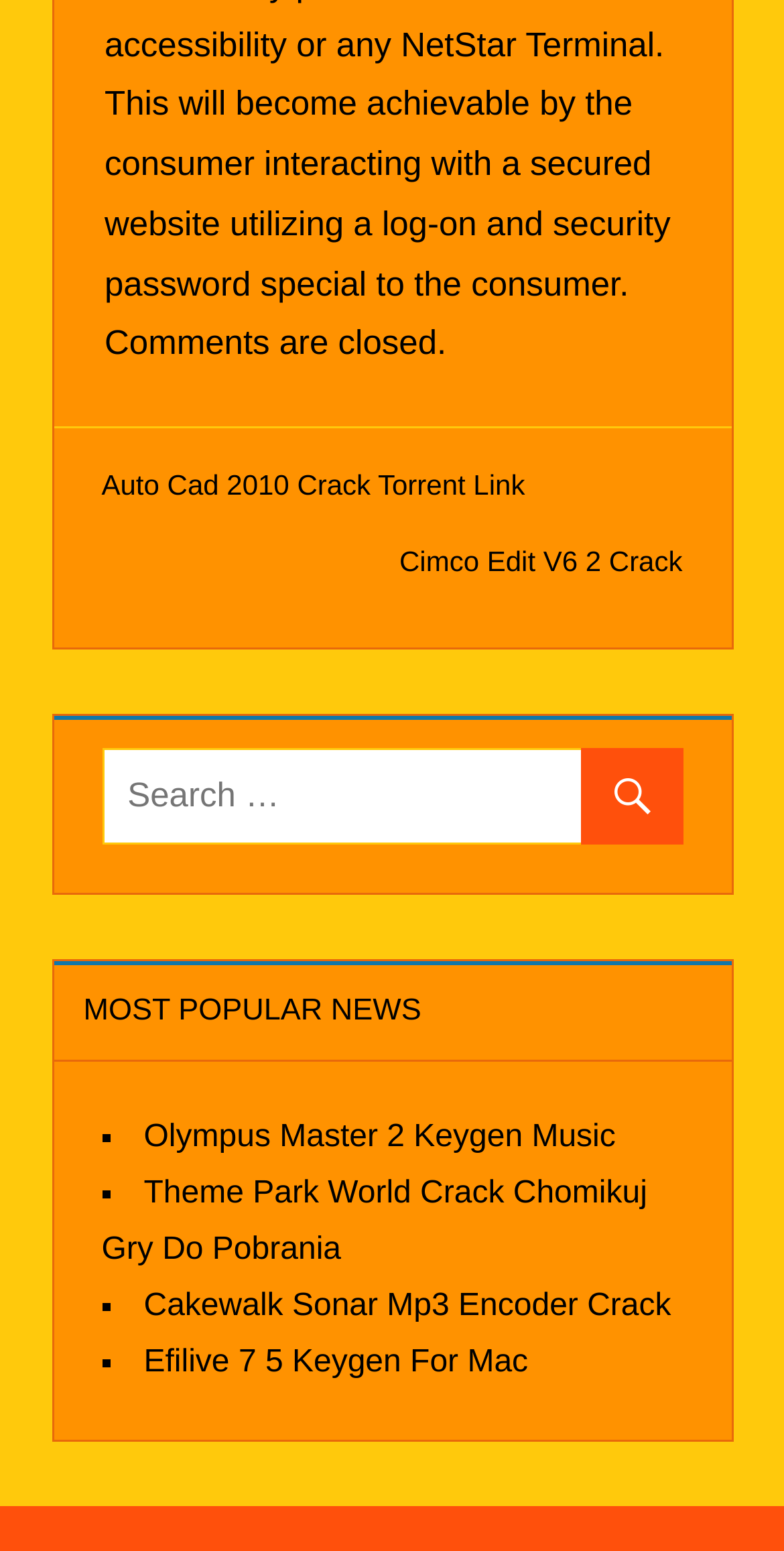Identify the bounding box coordinates of the element to click to follow this instruction: 'go to Auto Cad 2010 Crack Torrent Link'. Ensure the coordinates are four float values between 0 and 1, provided as [left, top, right, bottom].

[0.129, 0.296, 0.871, 0.328]